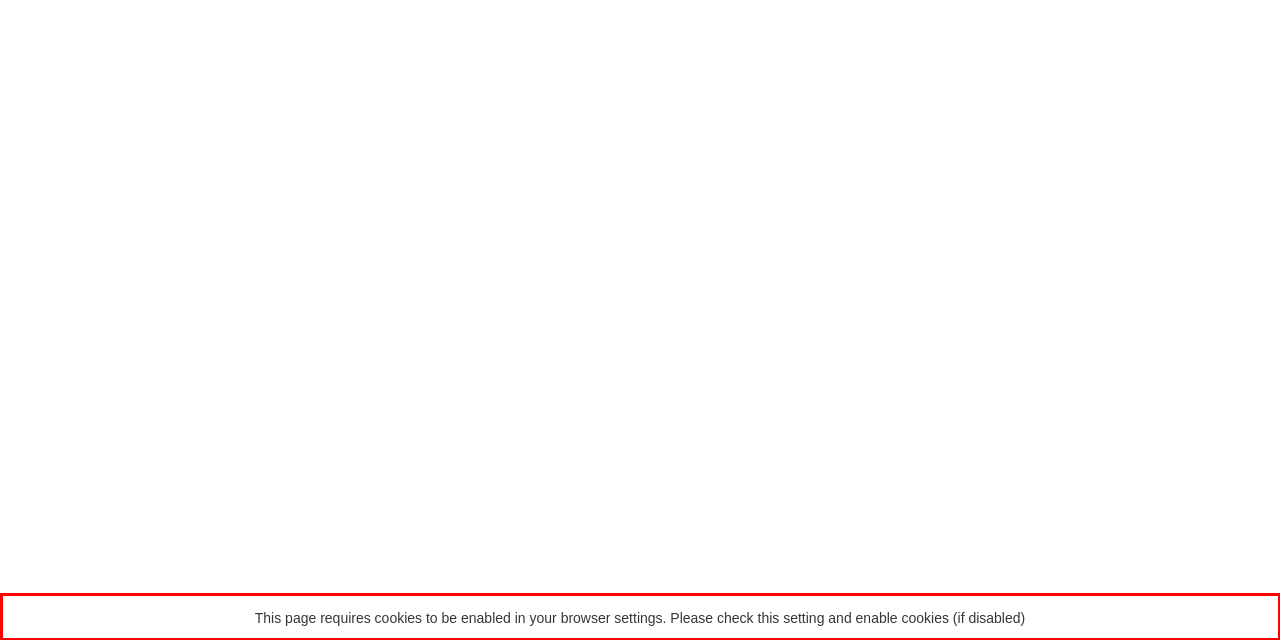Inspect the webpage screenshot that has a red bounding box and use OCR technology to read and display the text inside the red bounding box.

This page requires cookies to be enabled in your browser settings. Please check this setting and enable cookies (if disabled)